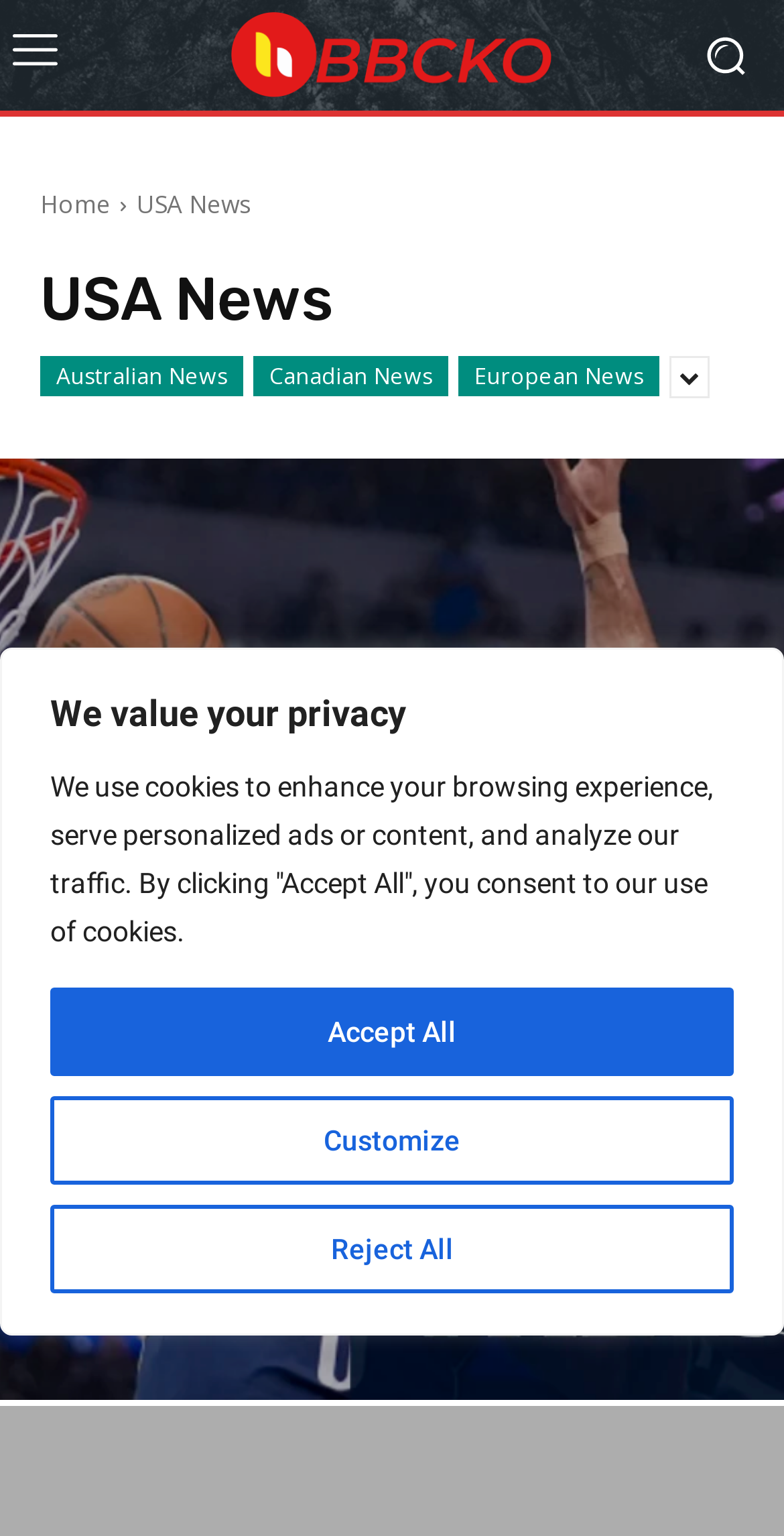Determine the bounding box for the described HTML element: "Canadian News". Ensure the coordinates are four float numbers between 0 and 1 in the format [left, top, right, bottom].

[0.323, 0.232, 0.572, 0.258]